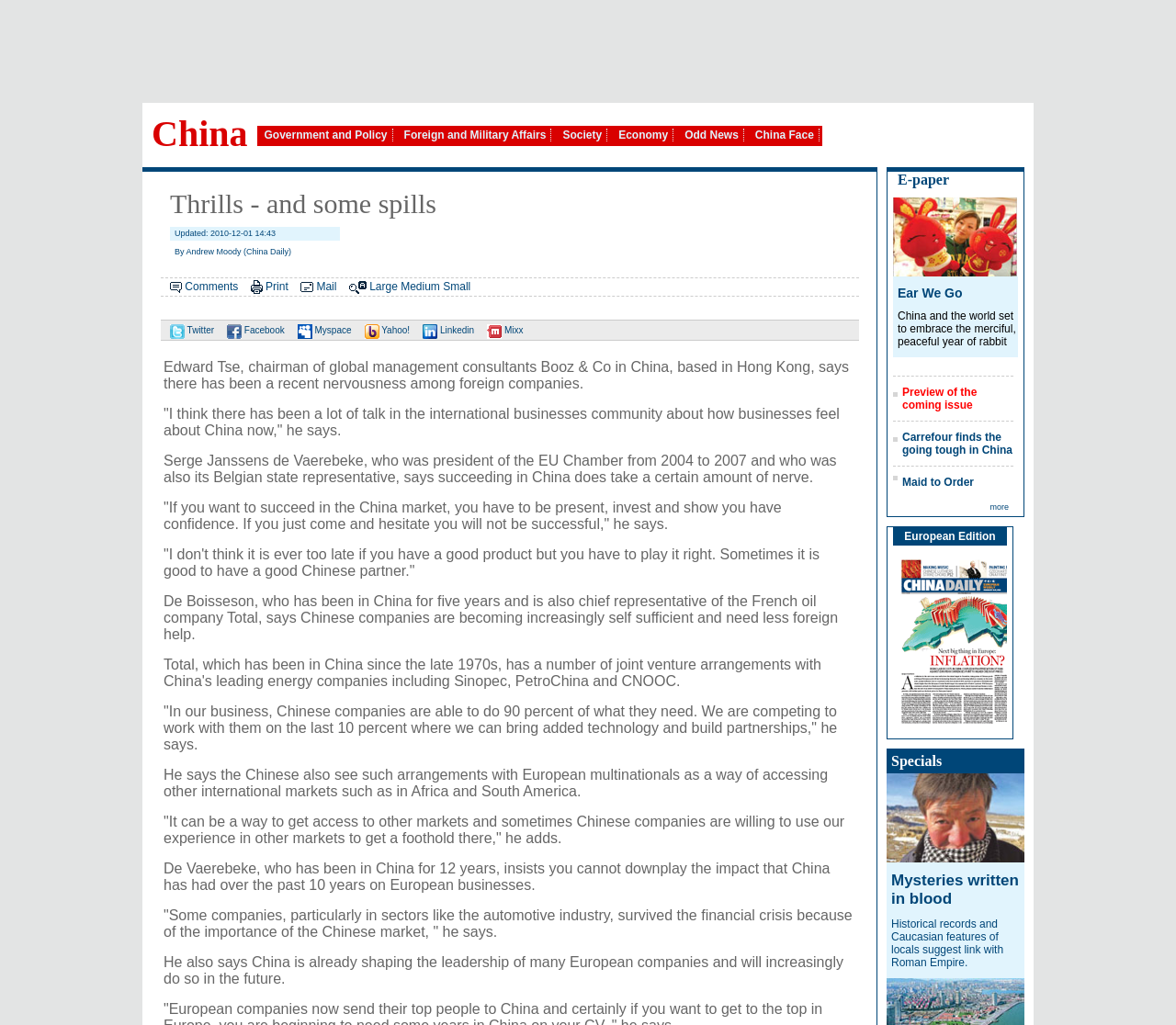Determine the bounding box coordinates of the element's region needed to click to follow the instruction: "Read the article 'Thrills - and some spills'". Provide these coordinates as four float numbers between 0 and 1, formatted as [left, top, right, bottom].

[0.137, 0.177, 0.734, 0.221]